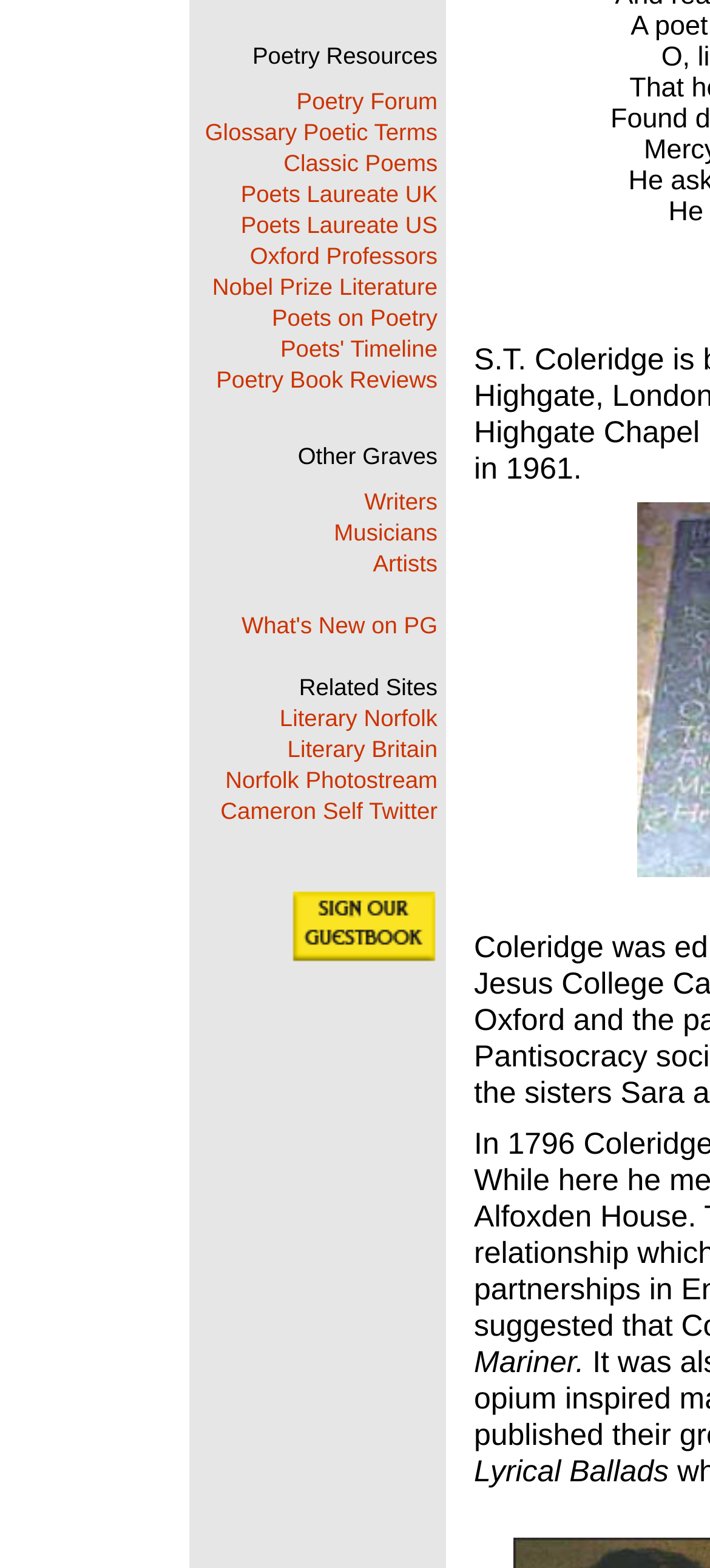Provide the bounding box coordinates for the UI element that is described as: "Norfolk Photostream".

[0.317, 0.489, 0.616, 0.506]